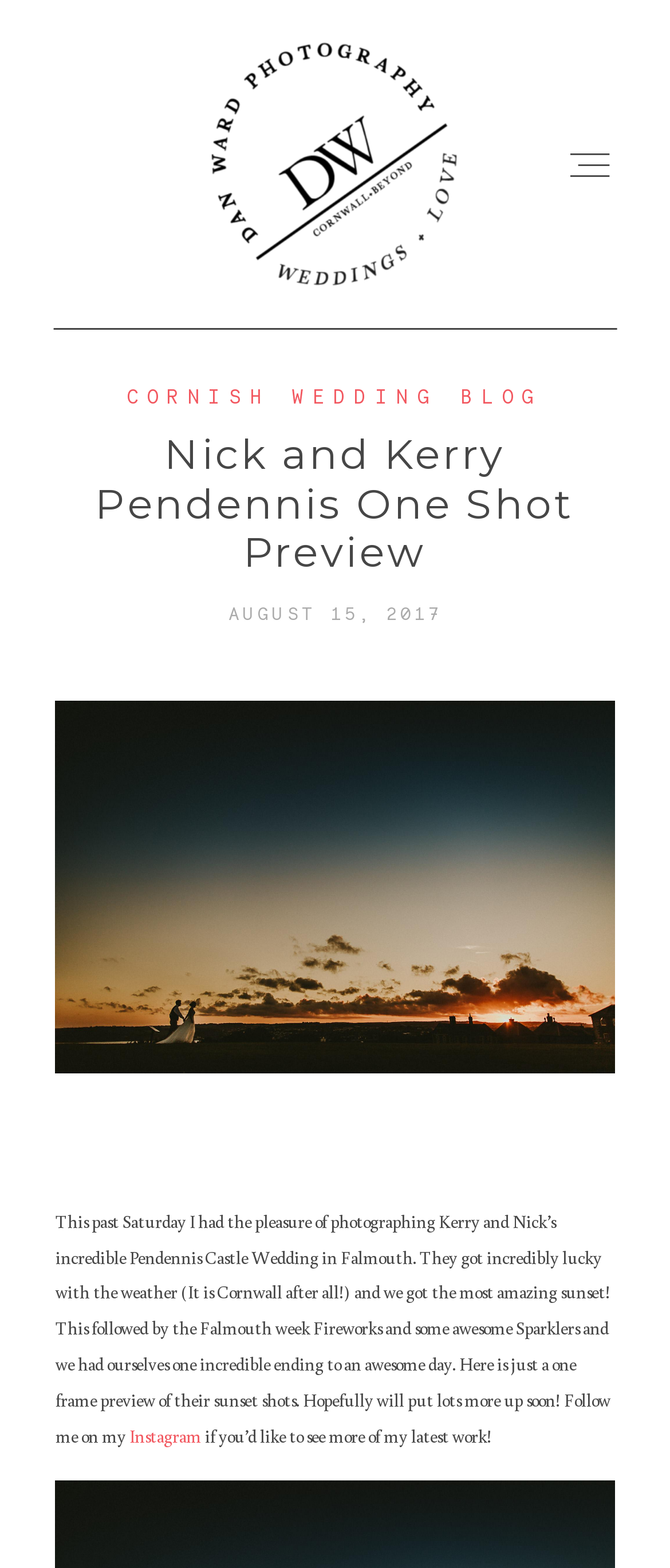What is the date of the blog post? Based on the image, give a response in one word or a short phrase.

AUGUST 15, 2017